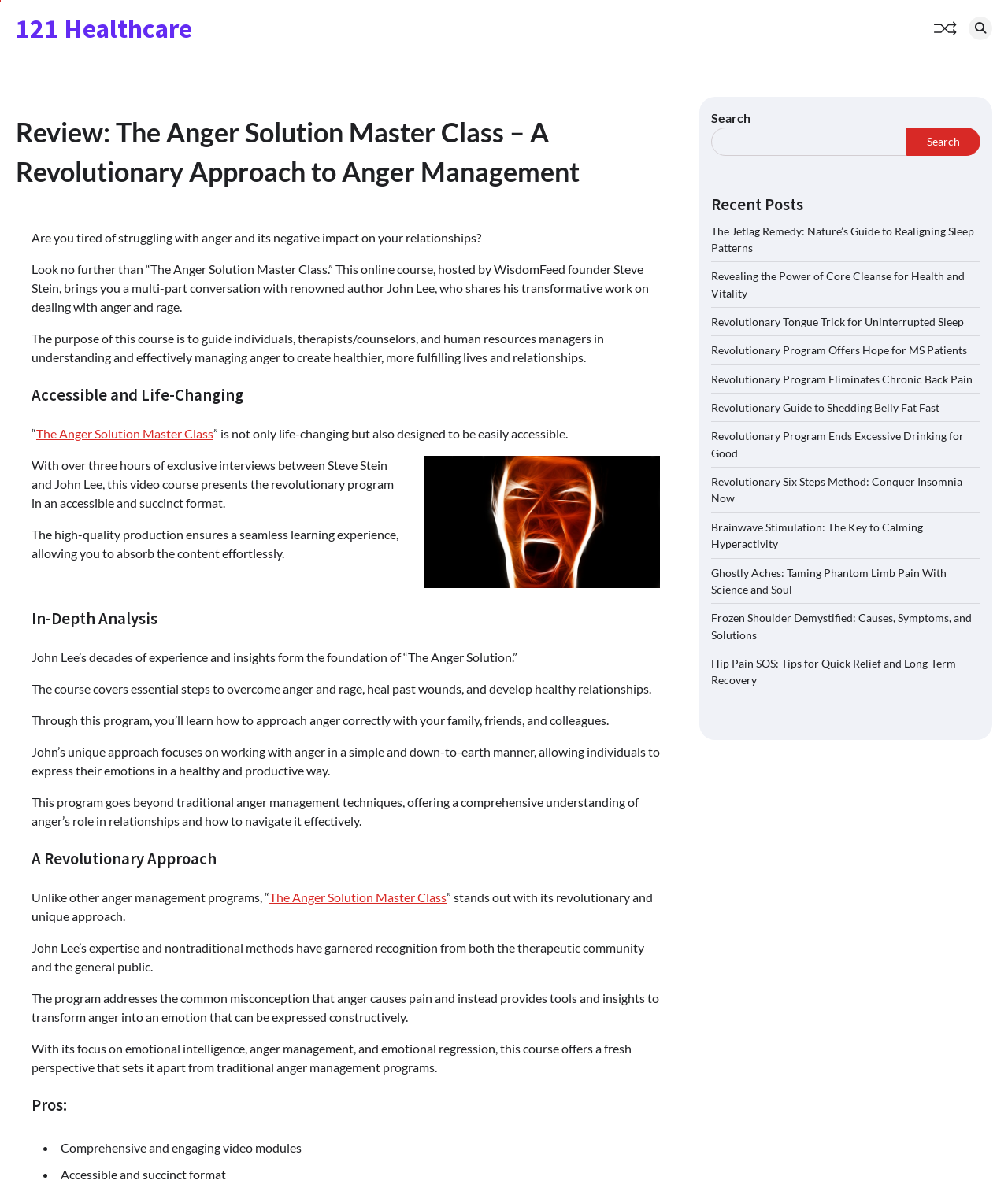What is the purpose of the course?
Could you please answer the question thoroughly and with as much detail as possible?

I found the answer by reading the text 'The purpose of this course is to guide individuals, therapists/counselors, and human resources managers in understanding and effectively managing anger to create healthier, more fulfilling lives and relationships.' which explains the purpose of the course.